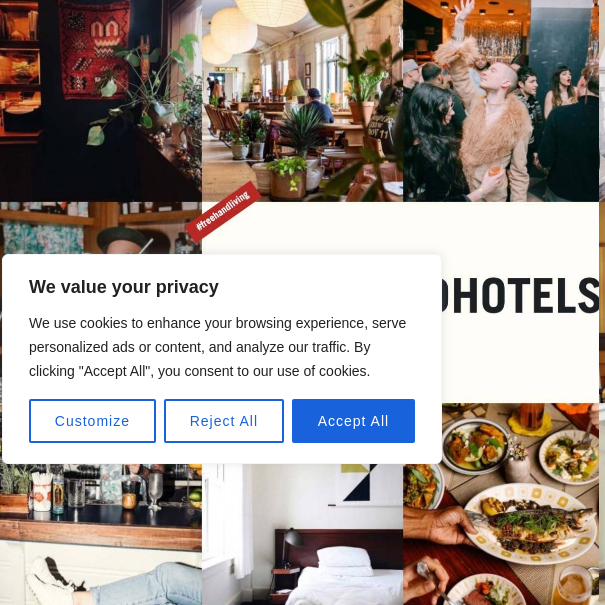What is the atmosphere of the venue?
Provide a detailed and well-explained answer to the question.

The overall composition of the image conveys a sense of community and celebration, with the collage showcasing a variety of scenes that illustrate the venue's uniqueness, including lush greenery, interactive experiences, and intimate settings, all of which contribute to a lively and inviting atmosphere.